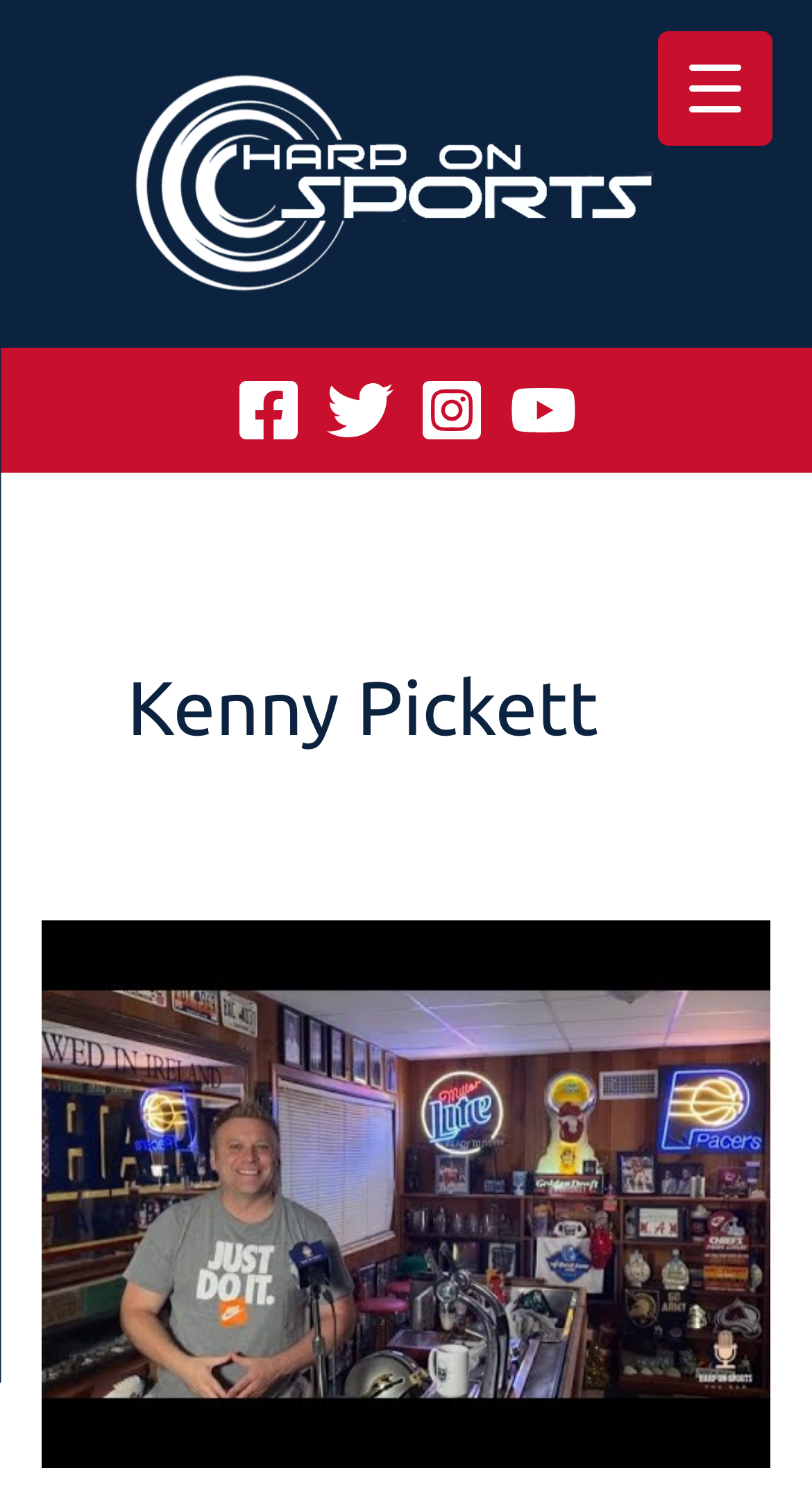Give a concise answer of one word or phrase to the question: 
What is the figure below the heading?

An image